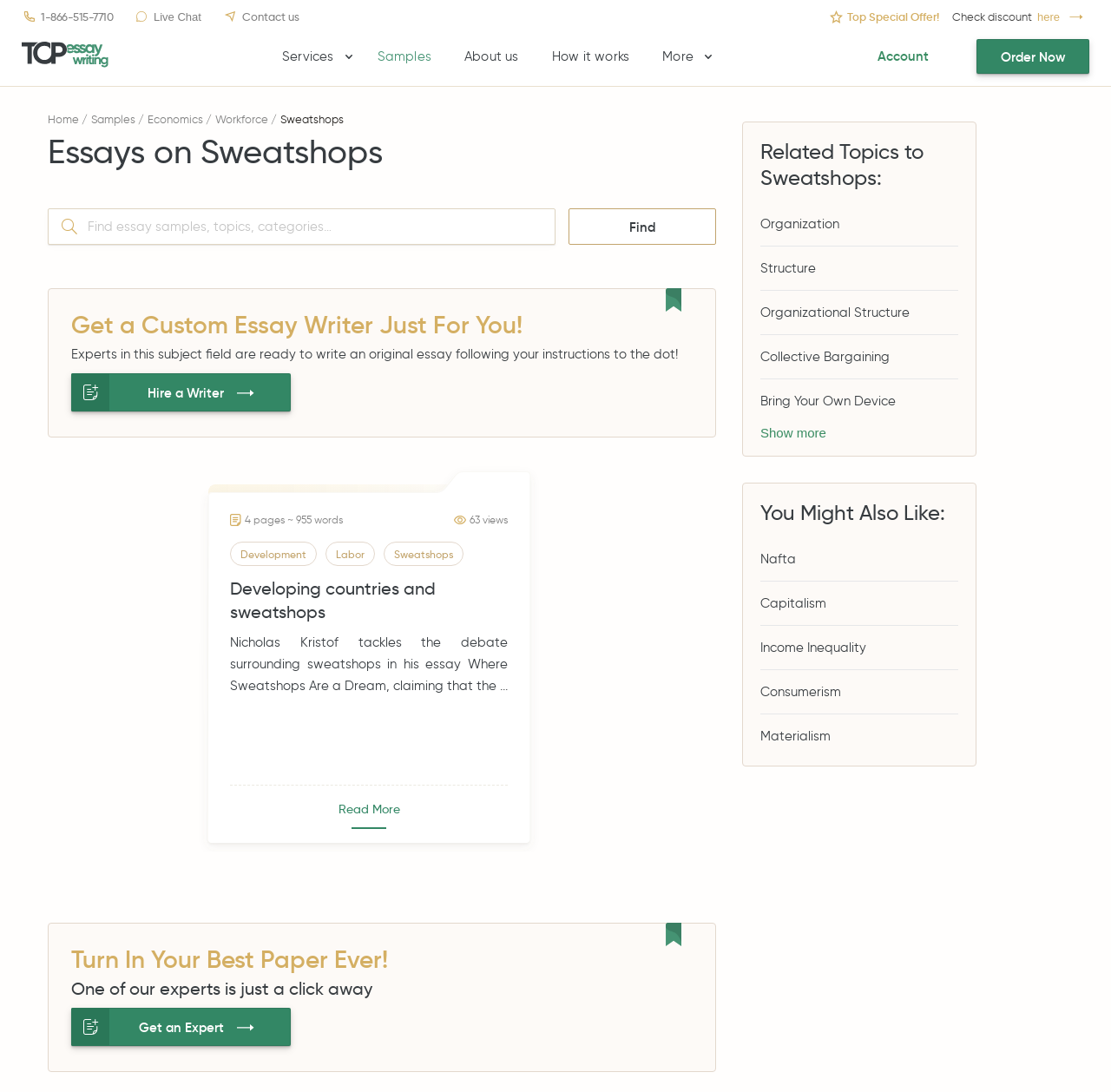Determine the bounding box coordinates of the clickable element to complete this instruction: "Get a custom essay writer". Provide the coordinates in the format of four float numbers between 0 and 1, [left, top, right, bottom].

[0.064, 0.342, 0.262, 0.377]